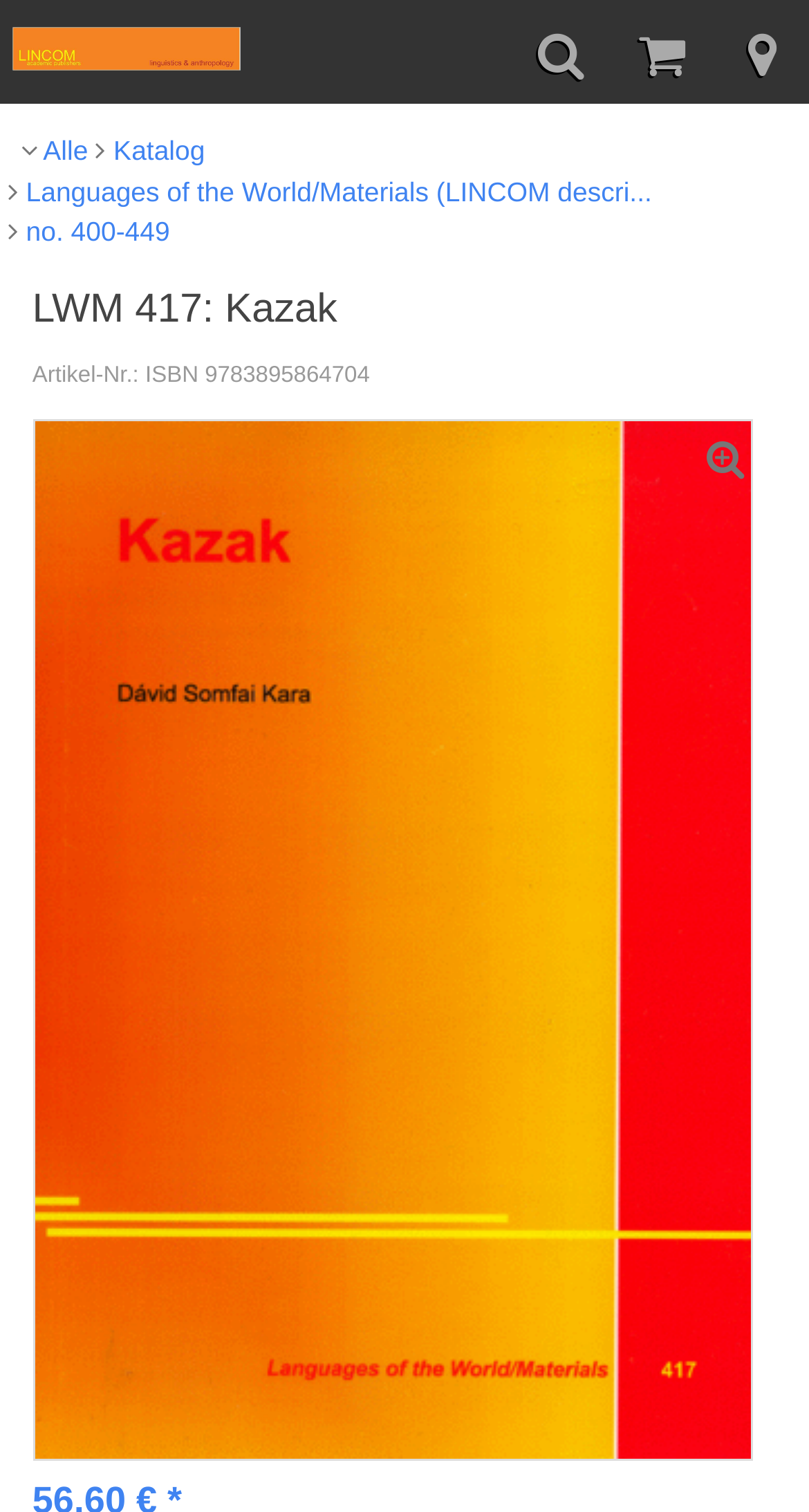Using the details from the image, please elaborate on the following question: What is the series of the book?

I found the series of the book by looking at the link text 'Languages of the World/Materials (LINCOM descri...' which suggests that the book is part of the Languages of the World/Materials series.